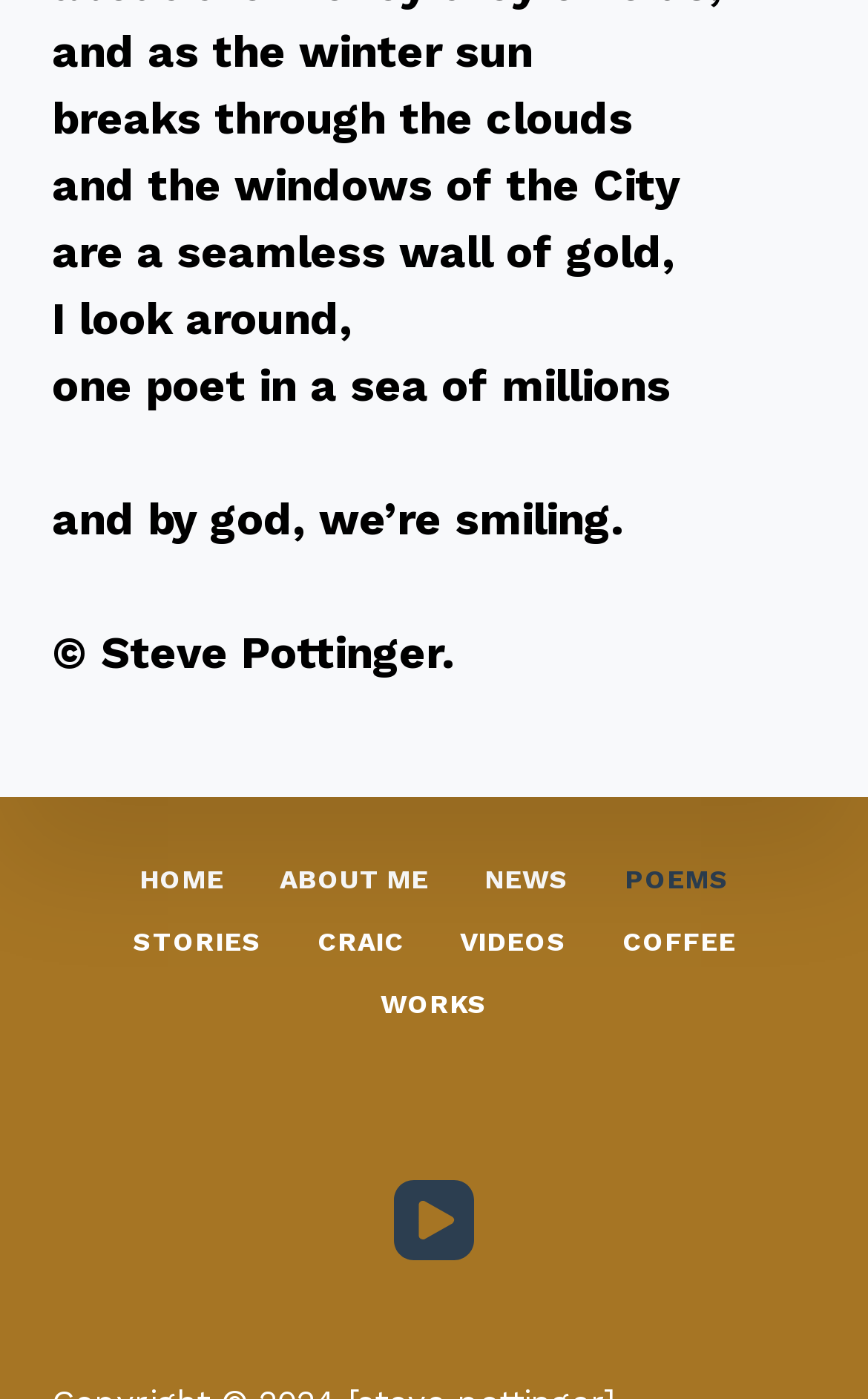Please indicate the bounding box coordinates of the element's region to be clicked to achieve the instruction: "check stories". Provide the coordinates as four float numbers between 0 and 1, i.e., [left, top, right, bottom].

[0.121, 0.662, 0.333, 0.687]